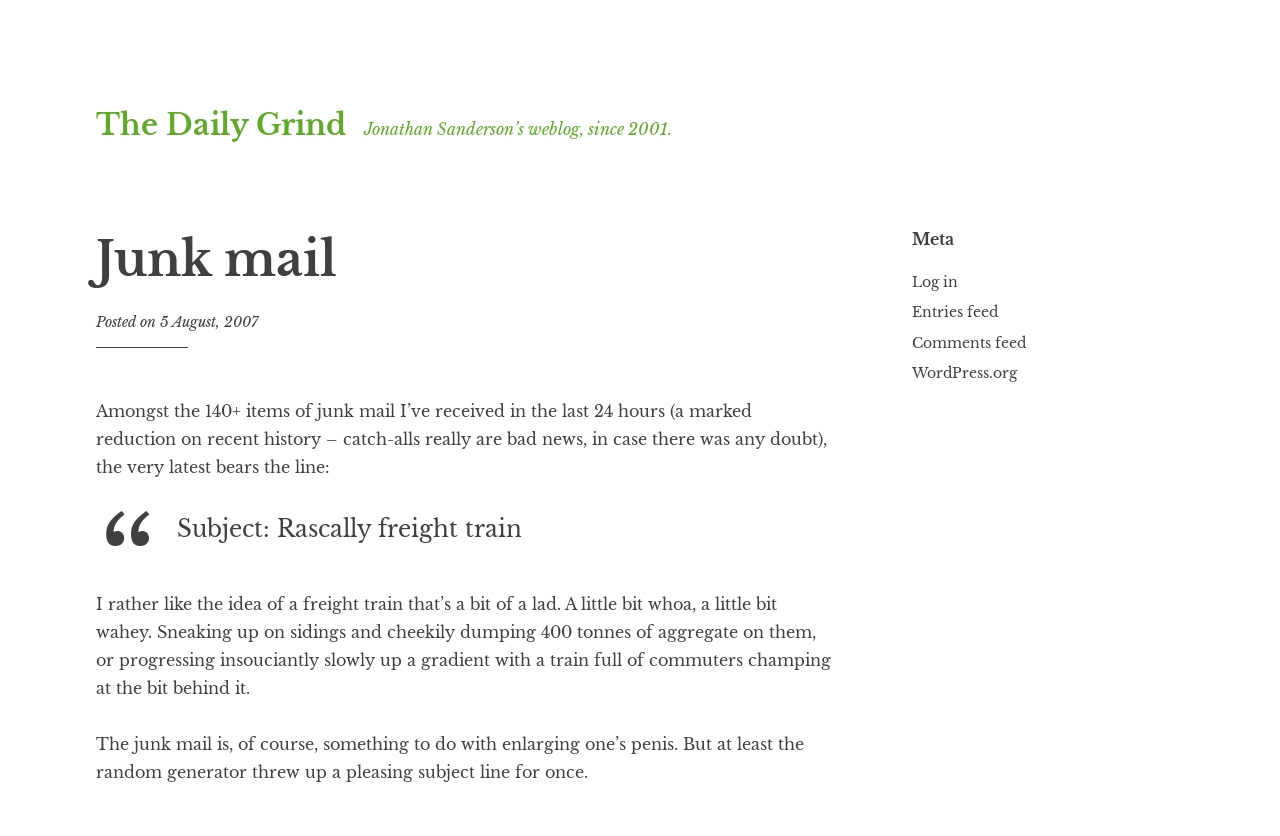Answer the question below with a single word or a brief phrase: 
What is the category of the article?

Uncategorized